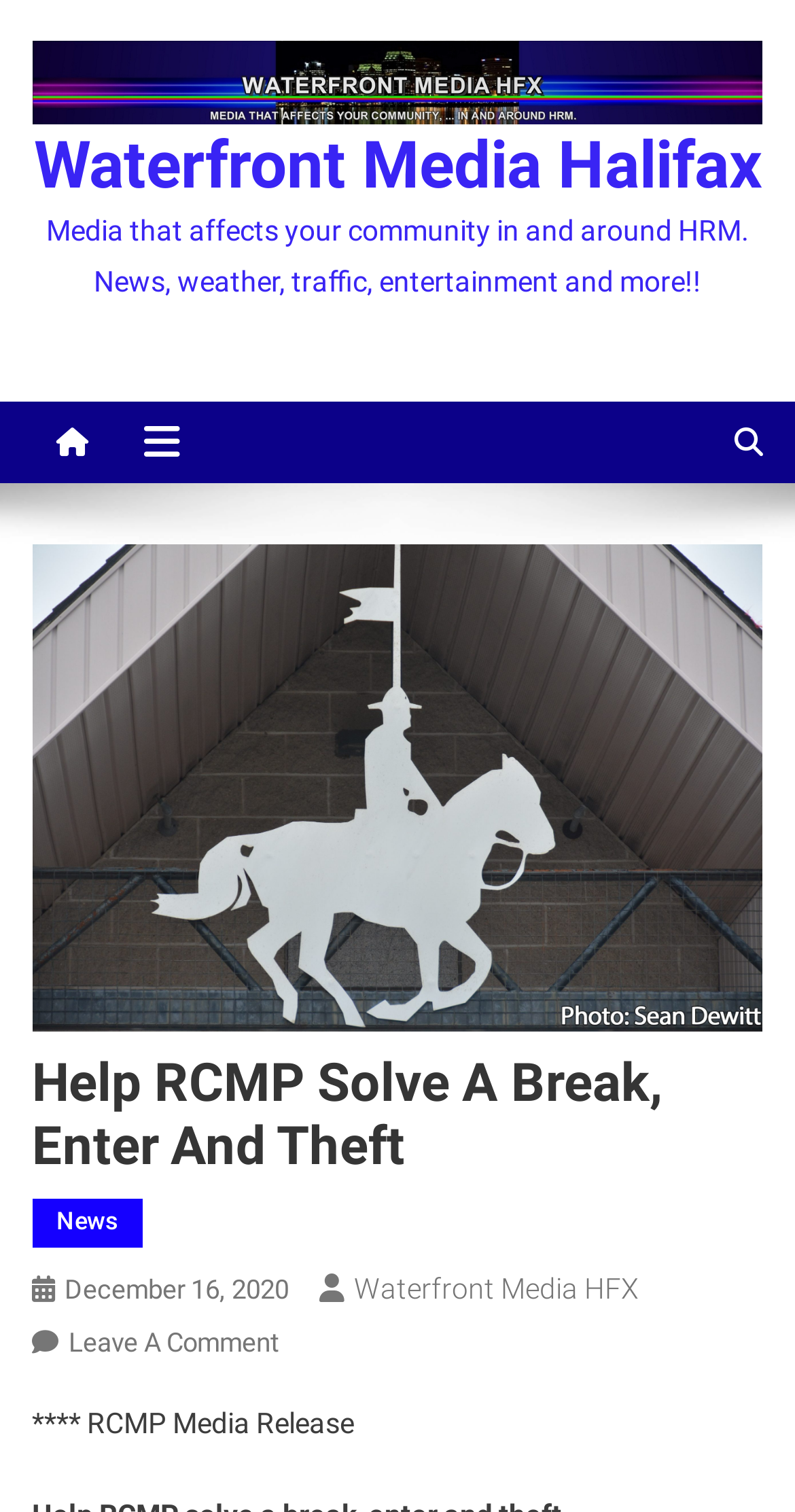Generate a thorough caption that explains the contents of the webpage.

The webpage appears to be a news article from Waterfront Media Halifax. At the top, there is a logo of Waterfront Media Halifax, accompanied by a link to the website. Below the logo, there is a brief description of the media outlet, stating that it provides news, weather, traffic, entertainment, and more for the Halifax Regional Municipality (HRM) area.

To the right of the description, there are three social media links, represented by icons. On the top-right corner, there is a search icon. 

The main content of the webpage is an article titled "Help RCMP Solve A Break, Enter And Theft". The article is categorized under the "News" section, and it was published on December 16, 2020. The article is attributed to Waterfront Media HFX. 

Below the article title, there is a comment section where users can leave a comment on the article. At the bottom of the page, there is a note indicating that the article is an RCMP media release.